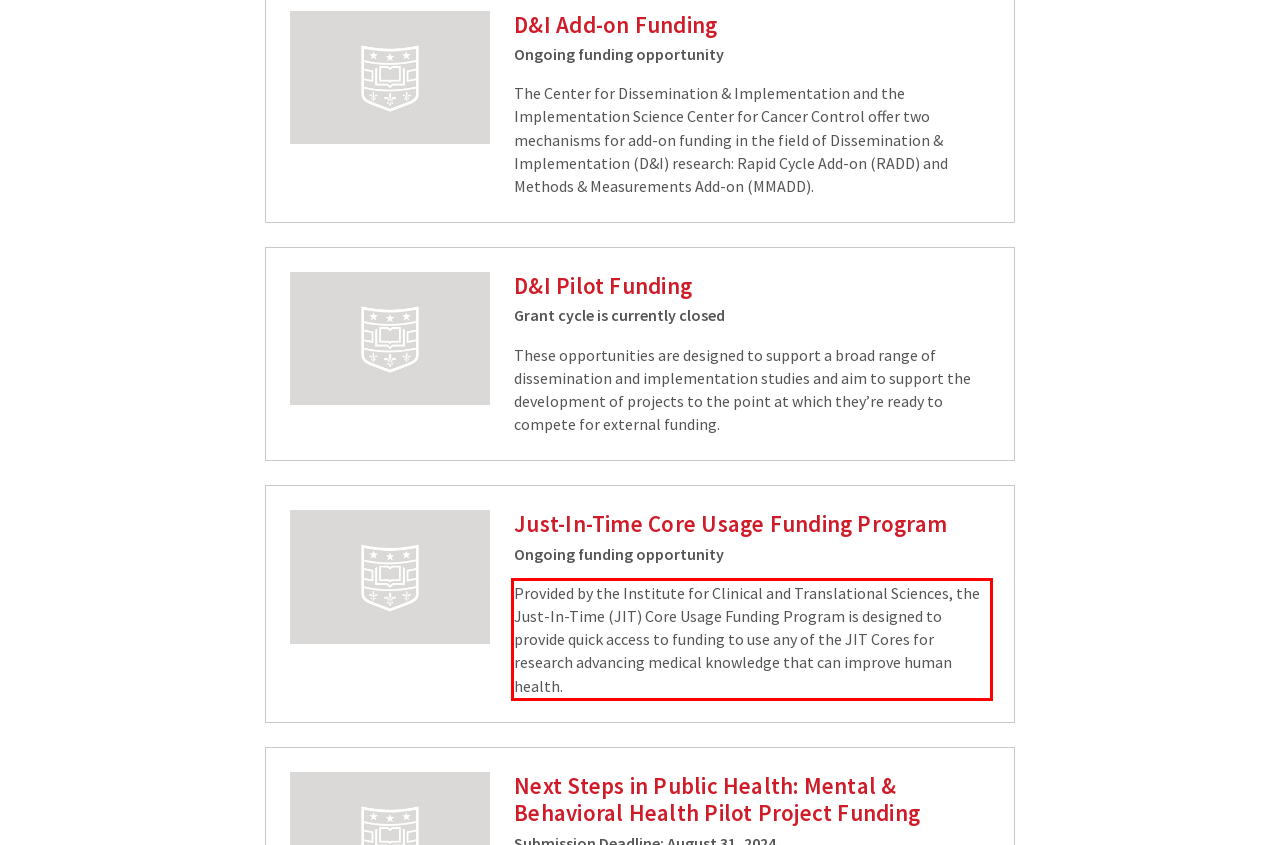Analyze the webpage screenshot and use OCR to recognize the text content in the red bounding box.

Provided by the Institute for Clinical and Translational Sciences, the Just-In-Time (JIT) Core Usage Funding Program is designed to provide quick access to funding to use any of the JIT Cores for research advancing medical knowledge that can improve human health.